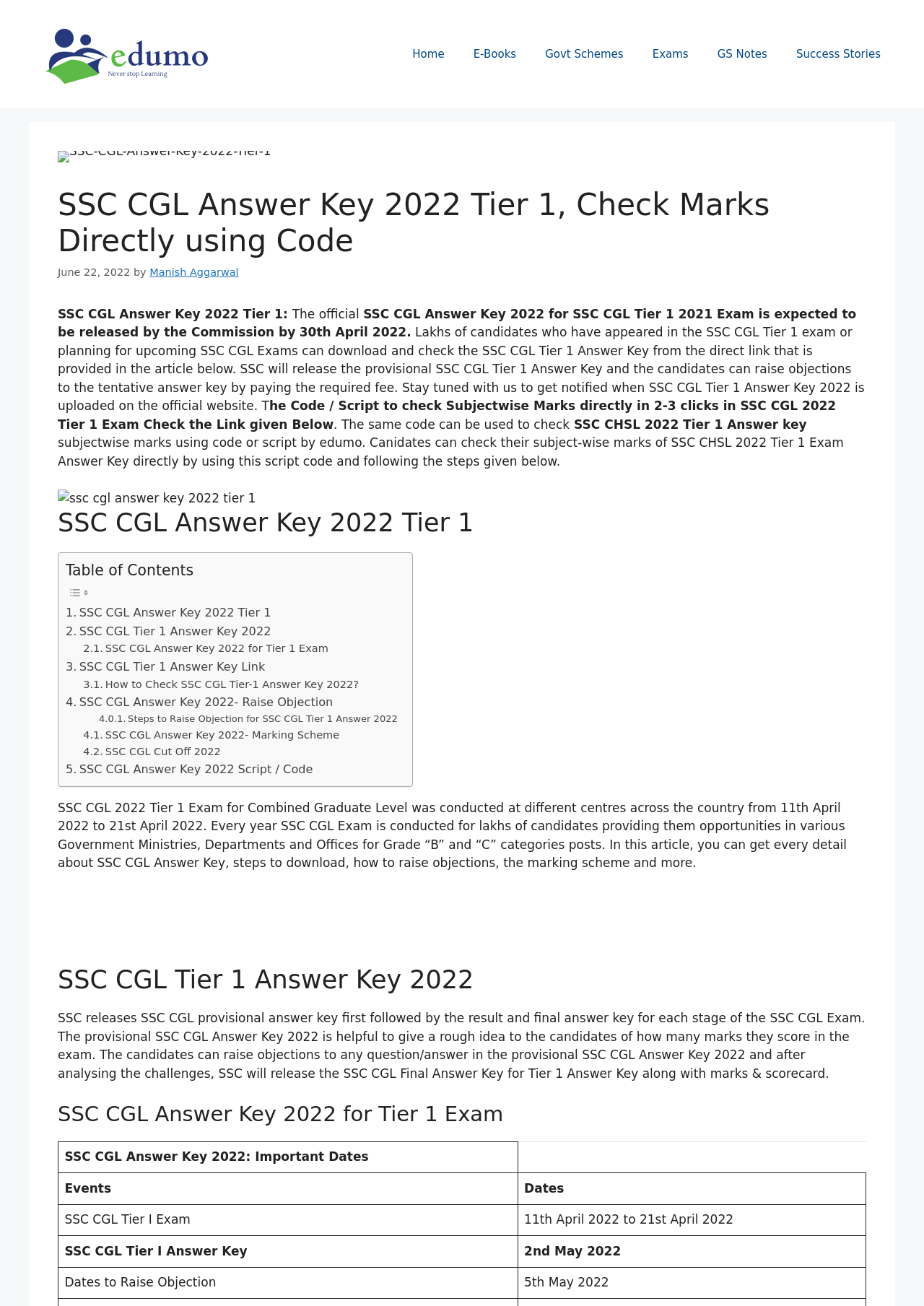Determine the bounding box coordinates for the clickable element required to fulfill the instruction: "go to the site new answers". Provide the coordinates as four float numbers between 0 and 1, i.e., [left, top, right, bottom].

None